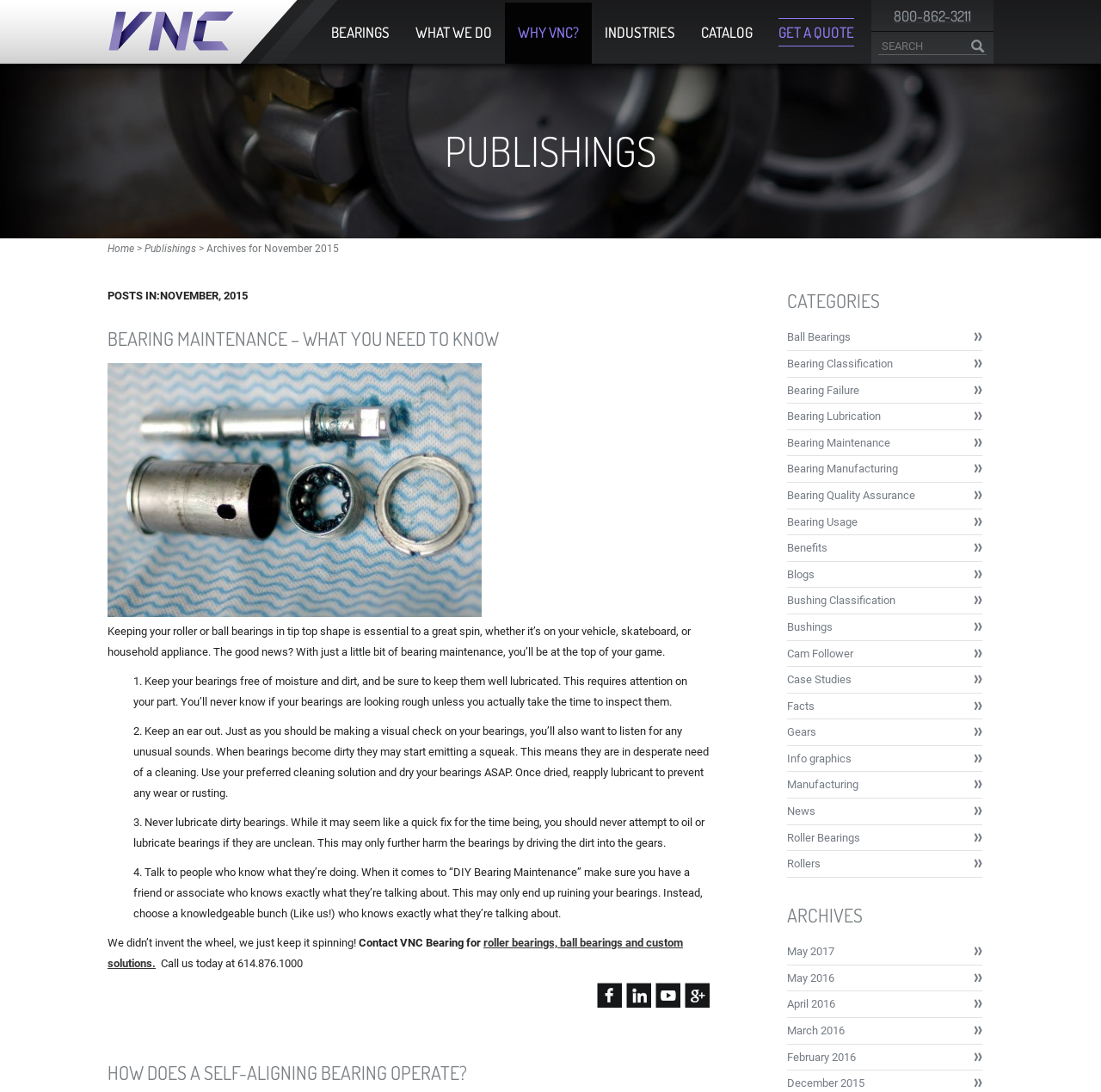Find the bounding box coordinates for the UI element whose description is: "Case Studies". The coordinates should be four float numbers between 0 and 1, in the format [left, top, right, bottom].

[0.715, 0.611, 0.892, 0.635]